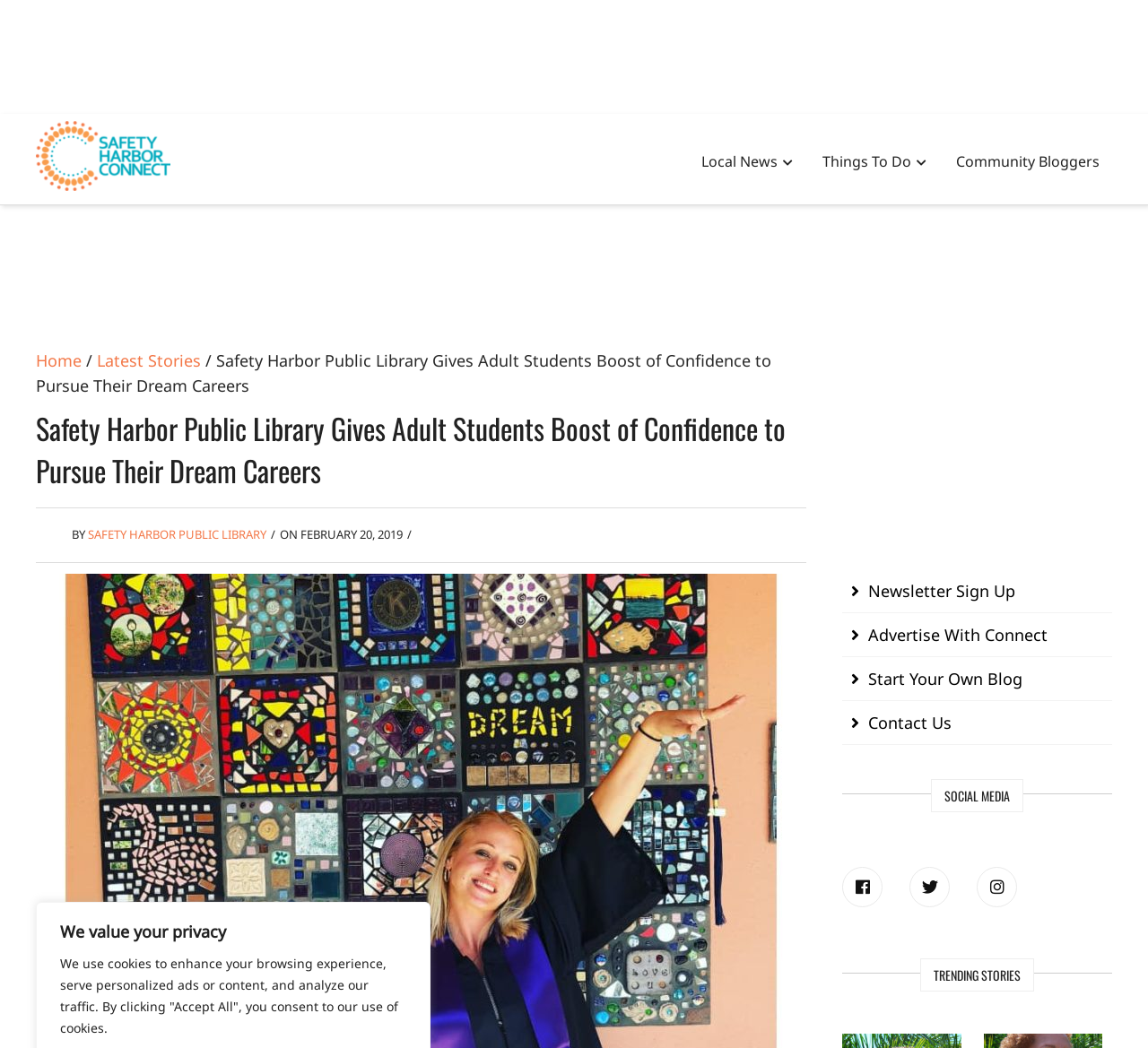What is the category of the article?
Answer the question with as much detail as possible.

I found the answer by looking at the link 'Local News' which suggests that the article belongs to the local news category.